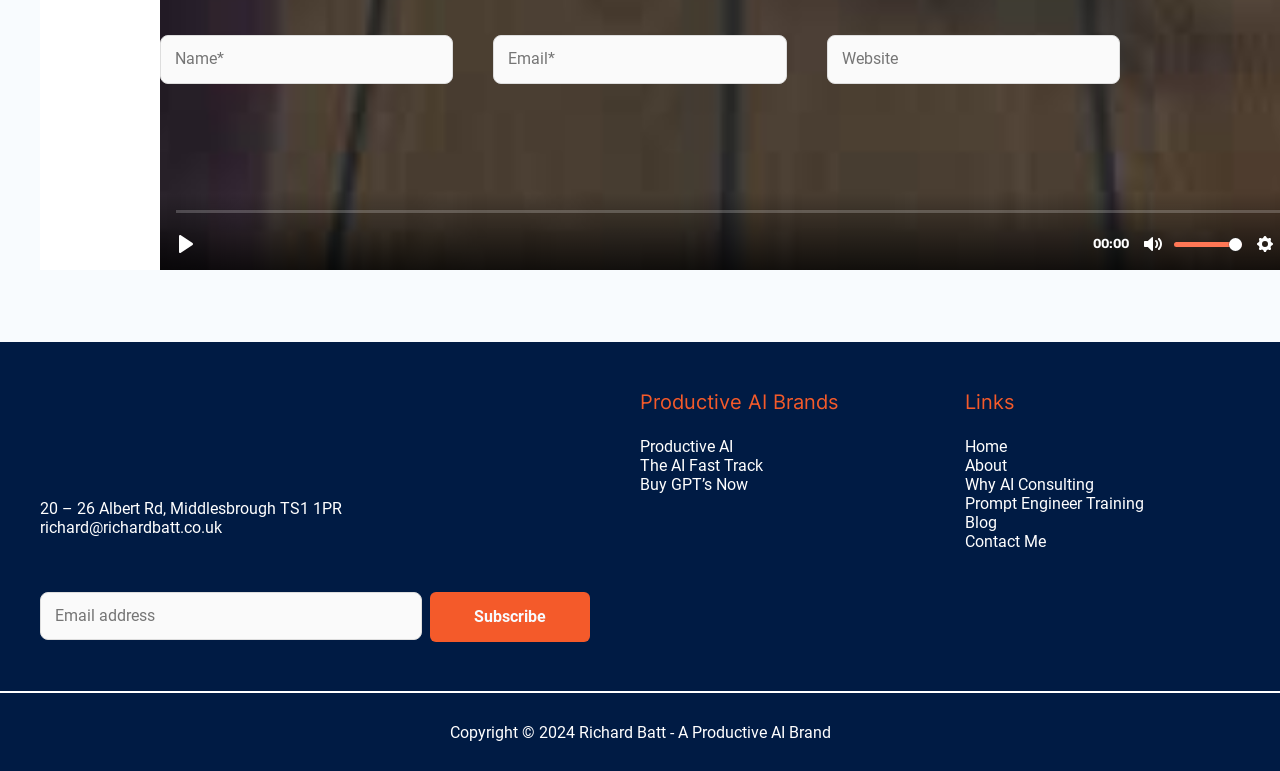Please identify the coordinates of the bounding box for the clickable region that will accomplish this instruction: "Subscribe to the newsletter".

[0.336, 0.768, 0.461, 0.833]